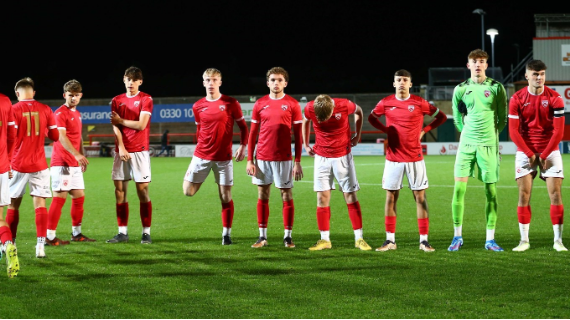Utilize the details in the image to give a detailed response to the question: What is the goalkeeper's attire color?

The caption highlights the goalkeeper's attire as 'striking green', which suggests that the goalkeeper's jersey or uniform is predominantly green in color.